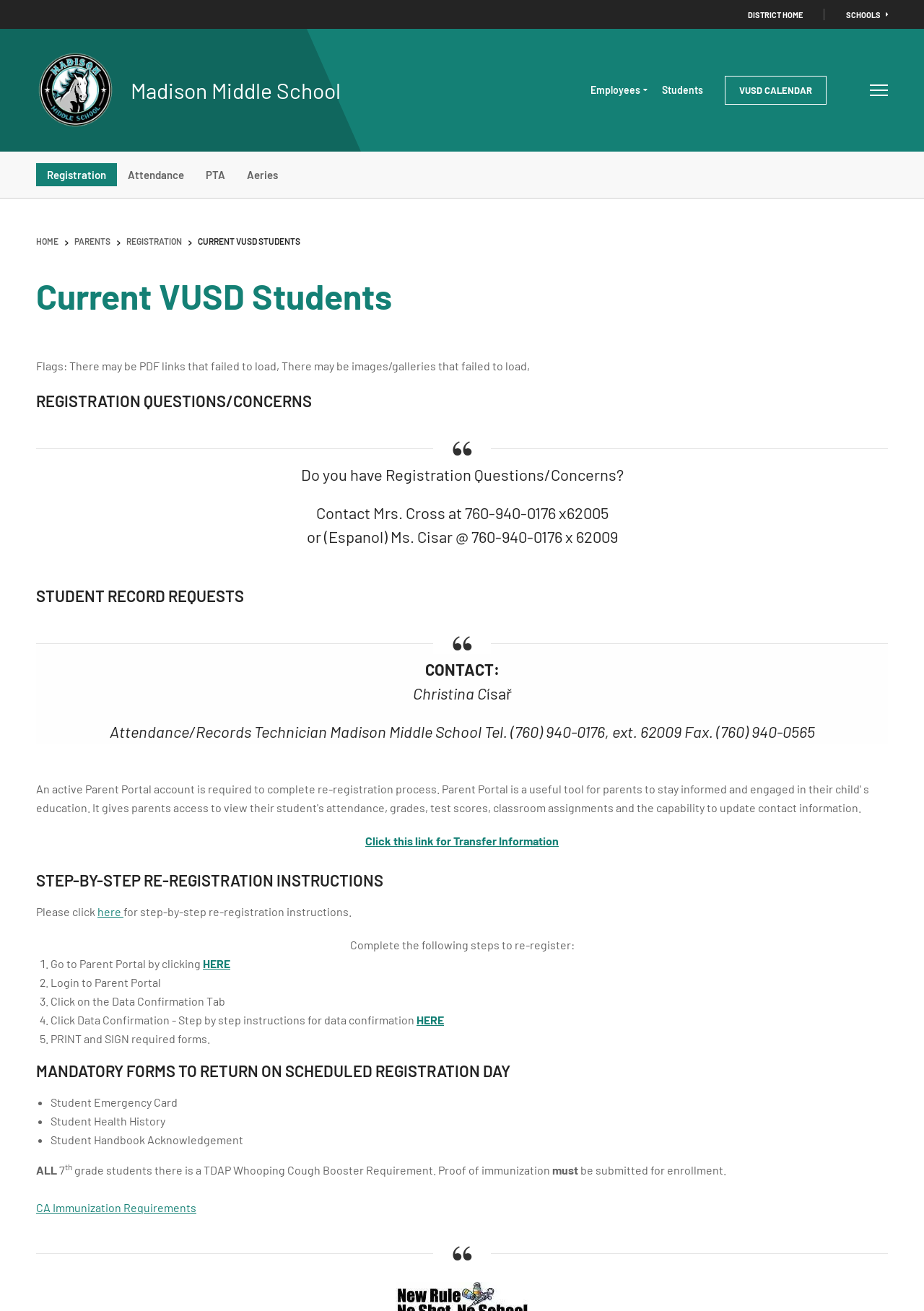What is the fax number of Madison Middle School?
From the image, respond using a single word or phrase.

(760) 940-0565